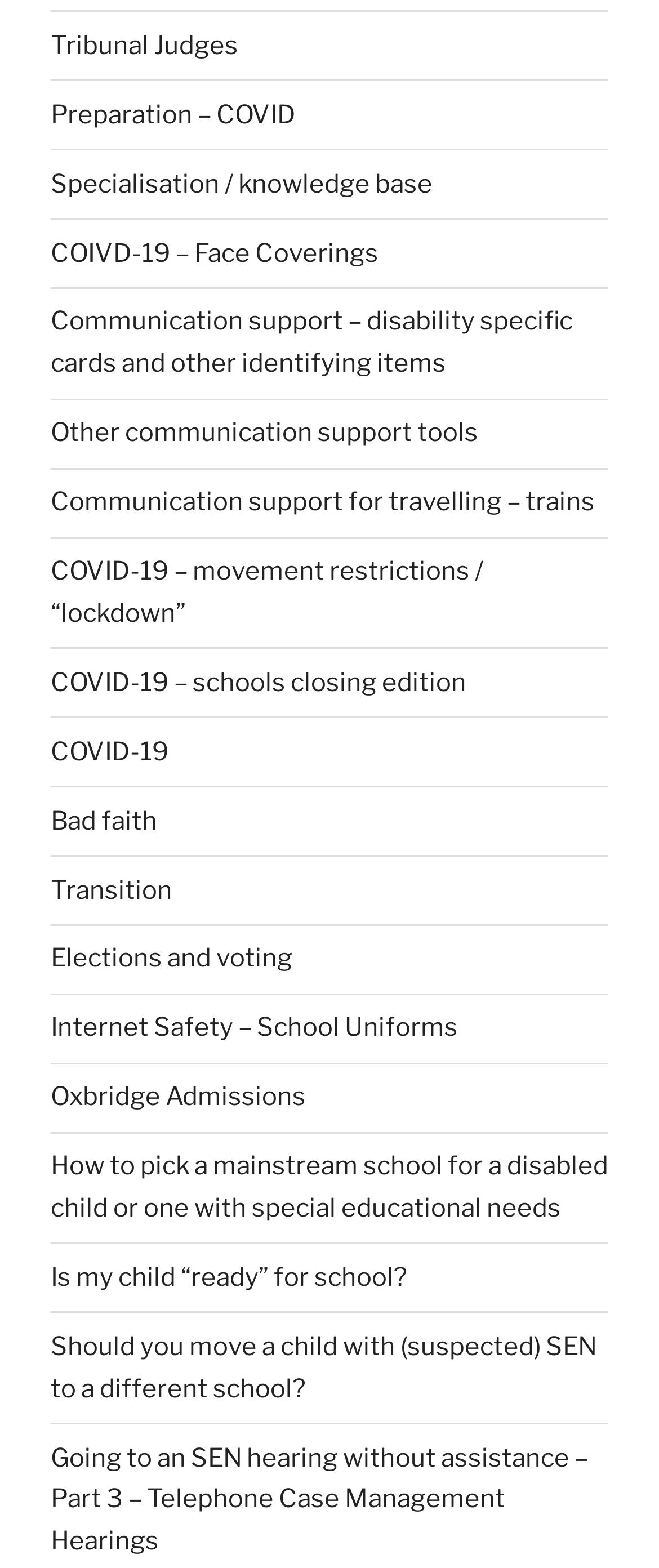What is the vertical position of the link 'Bad faith'?
Answer the question with detailed information derived from the image.

By analyzing the bounding box coordinates of the link 'Bad faith', I found that its y1 and y2 values are 0.514 and 0.533, respectively. This suggests that the link is located above the middle of the webpage, as its y1 value is closer to 0.5 than 0 or 1.